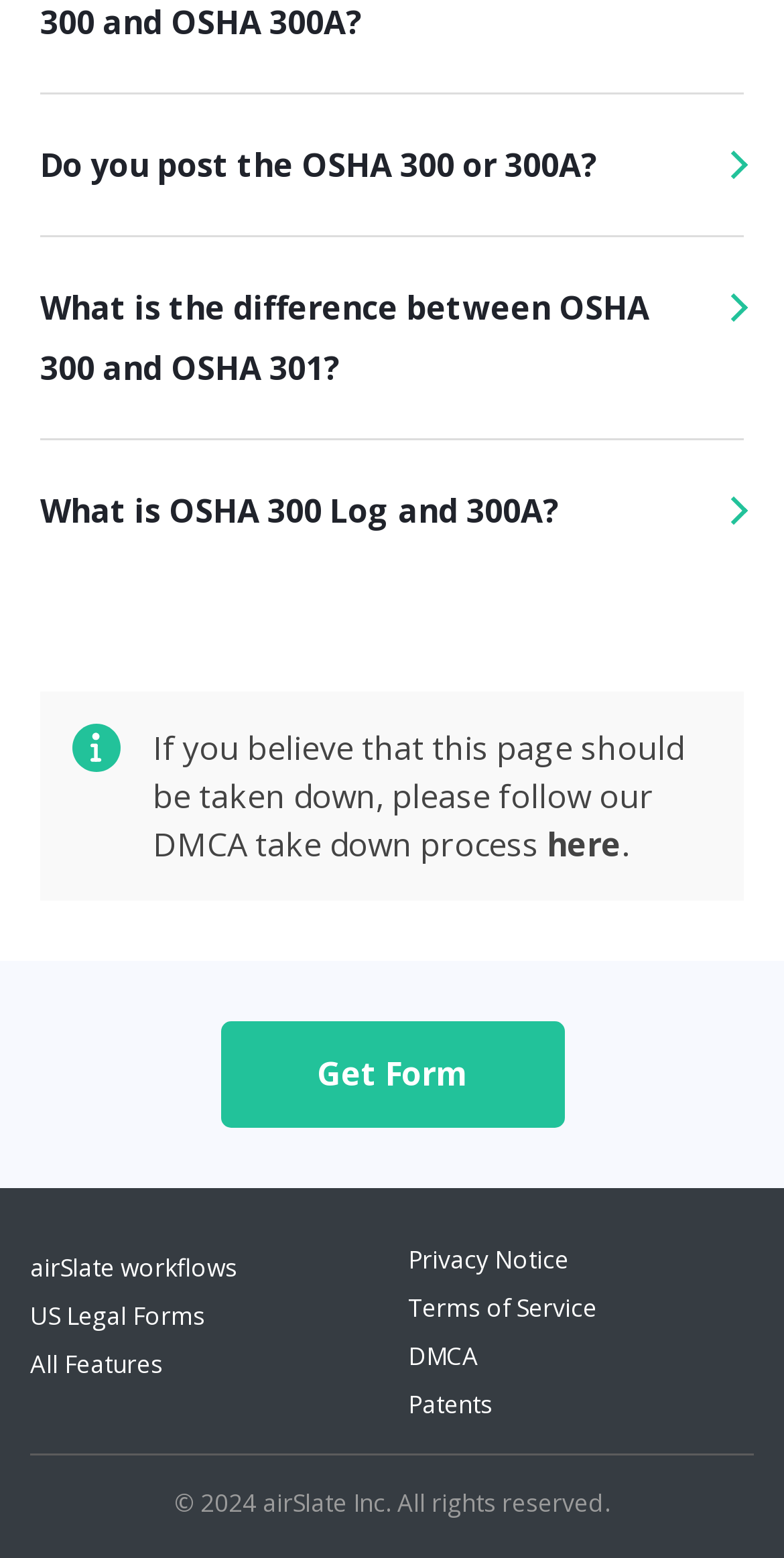Find the bounding box coordinates for the area that must be clicked to perform this action: "View 'US Legal Forms'".

[0.038, 0.833, 0.262, 0.855]